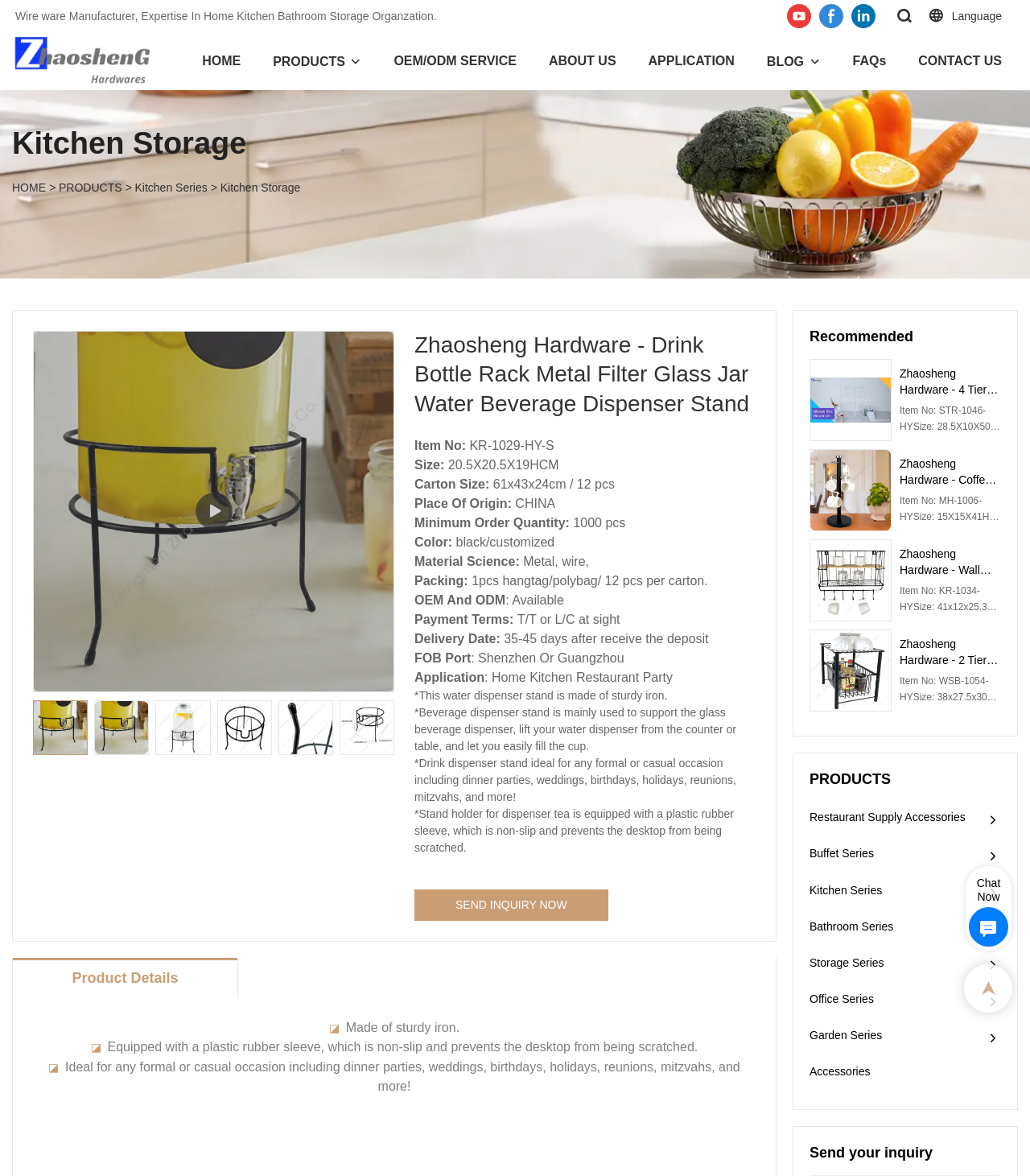Find the bounding box coordinates for the area that must be clicked to perform this action: "Click the youtube link".

[0.76, 0.0, 0.791, 0.027]